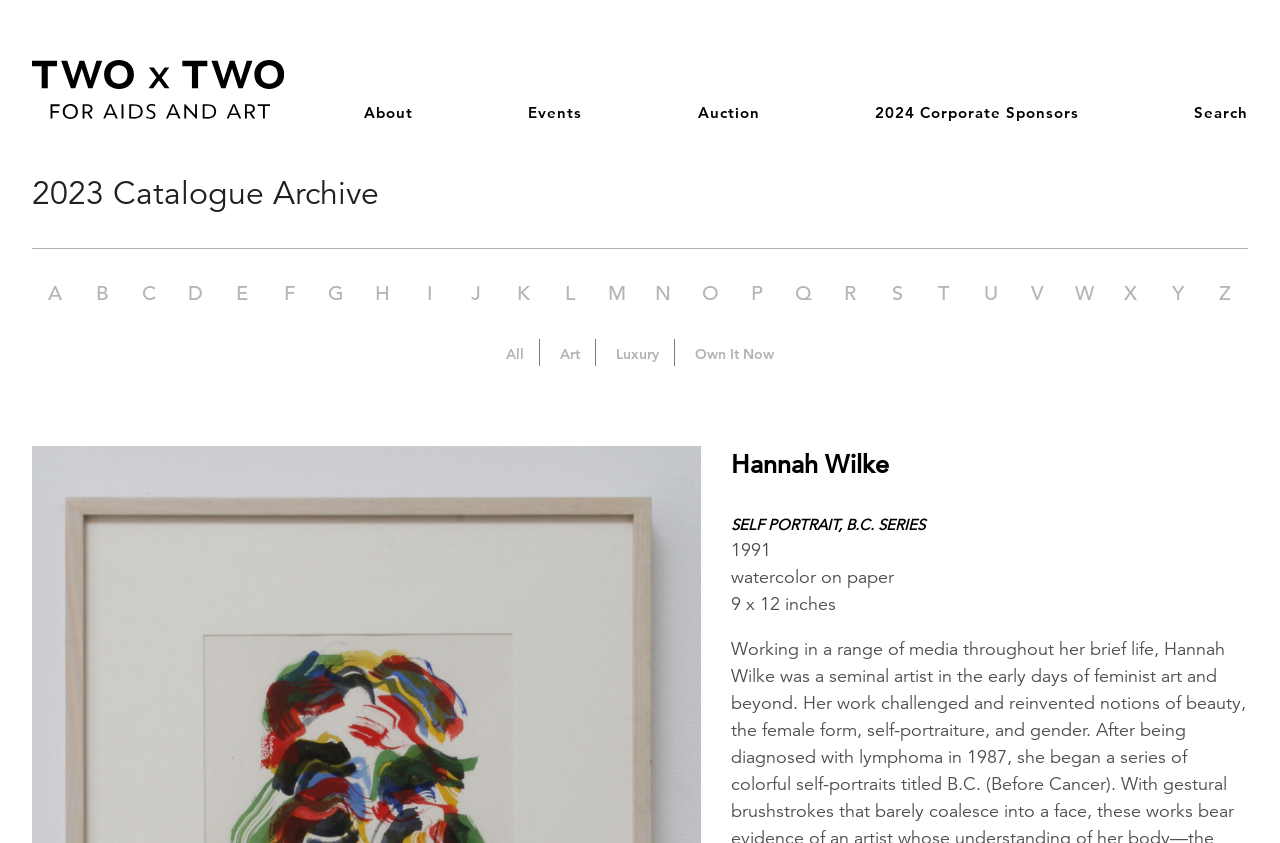Locate the bounding box coordinates of the element's region that should be clicked to carry out the following instruction: "Click on the 'About' link". The coordinates need to be four float numbers between 0 and 1, i.e., [left, top, right, bottom].

[0.285, 0.125, 0.323, 0.142]